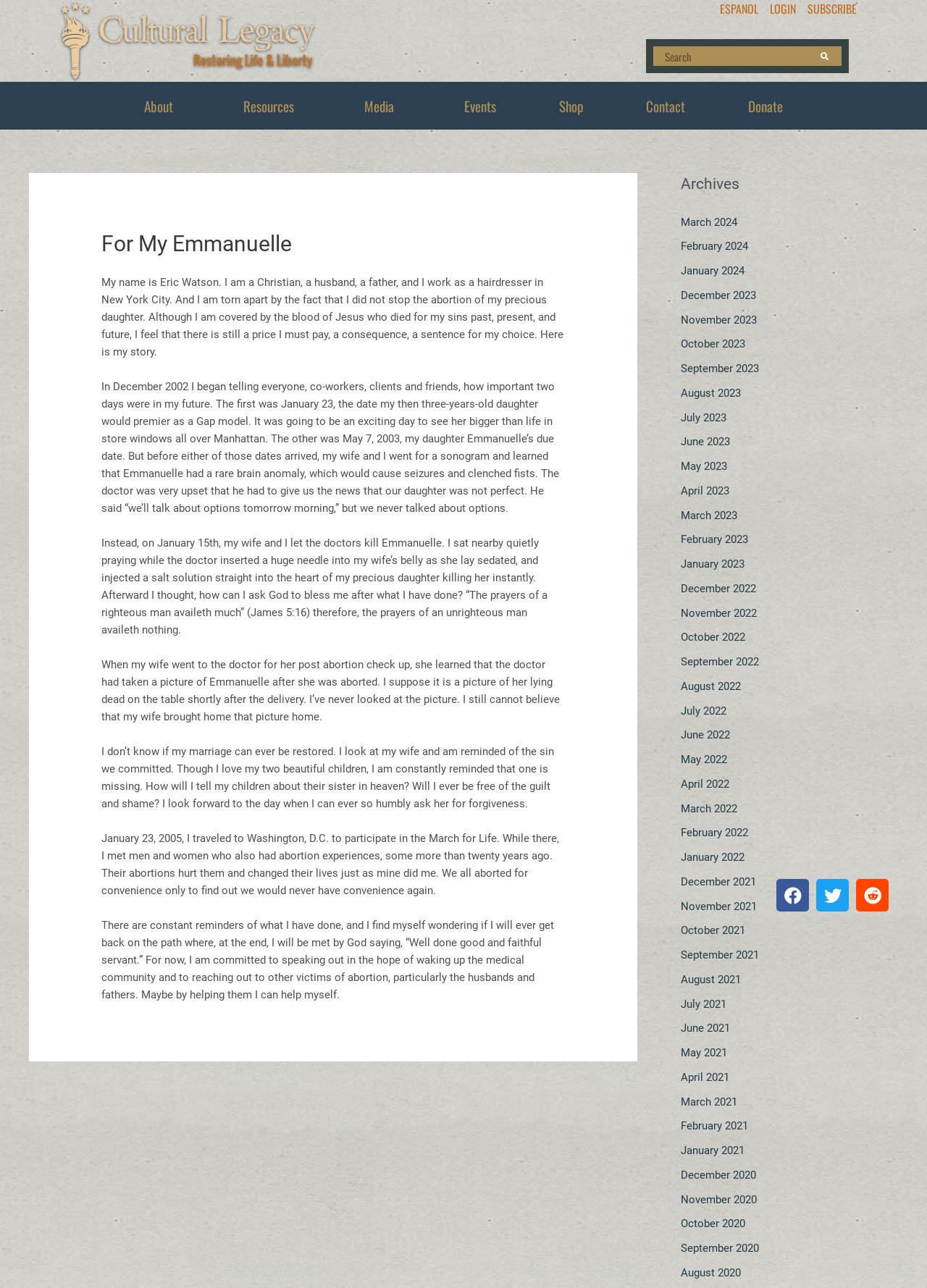Please identify the bounding box coordinates of the element I should click to complete this instruction: 'Read more about PUBG Login Error'. The coordinates should be given as four float numbers between 0 and 1, like this: [left, top, right, bottom].

None